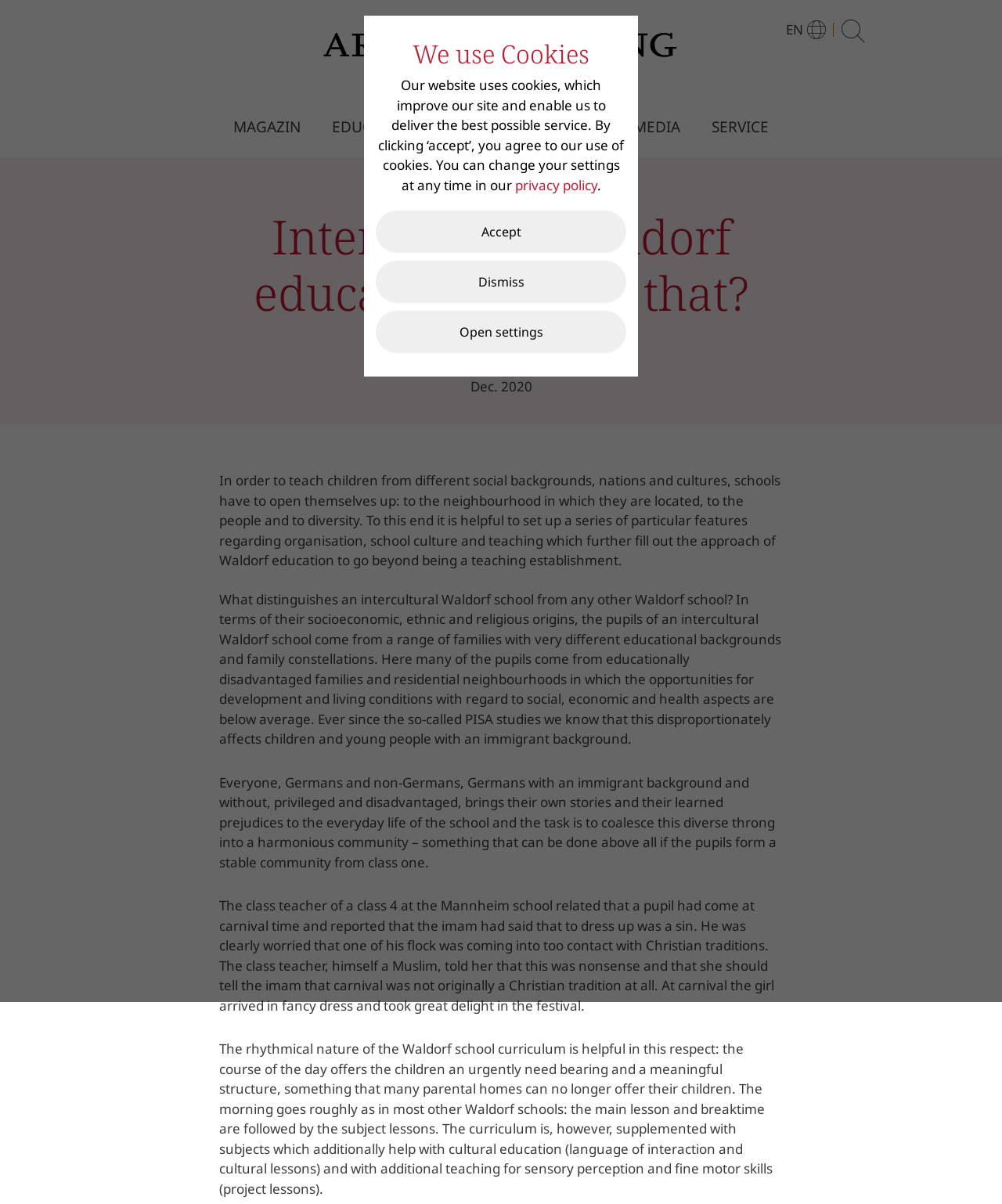Describe every aspect of the webpage in a detailed manner.

The webpage is about intercultural Waldorf education, with a focus on what it means and how it is implemented in schools. At the top of the page, there is a navigation menu with links to different sections, including "MAGAZIN", "EDUCATION", "PARENTS", "SCHOOL", "MEDIA", and "SERVICE". 

Below the navigation menu, there is a heading that reads "Intercultural Waldorf education: what’s that?" followed by the names of the authors, Christiane Adam and Susanne Piwecki, and the date "Dec. 2020". 

The main content of the page is divided into several paragraphs of text, which discuss the importance of intercultural Waldorf education, its approach, and its benefits. The text explains that intercultural Waldorf schools aim to teach children from different social backgrounds, nations, and cultures, and that they need to open themselves up to the neighborhood, people, and diversity. It also highlights the challenges faced by these schools, such as pupils coming from educationally disadvantaged families and residential neighborhoods with below-average living conditions.

There are two images on the page, located at the top, which are not described. There is also a link to a cookie policy at the bottom of the page, with options to accept, dismiss, or open settings.

On the right side of the page, there is a small section with a link to the magazine's website and a language selection option, "EN". At the very bottom right corner, there is a small icon with a link.